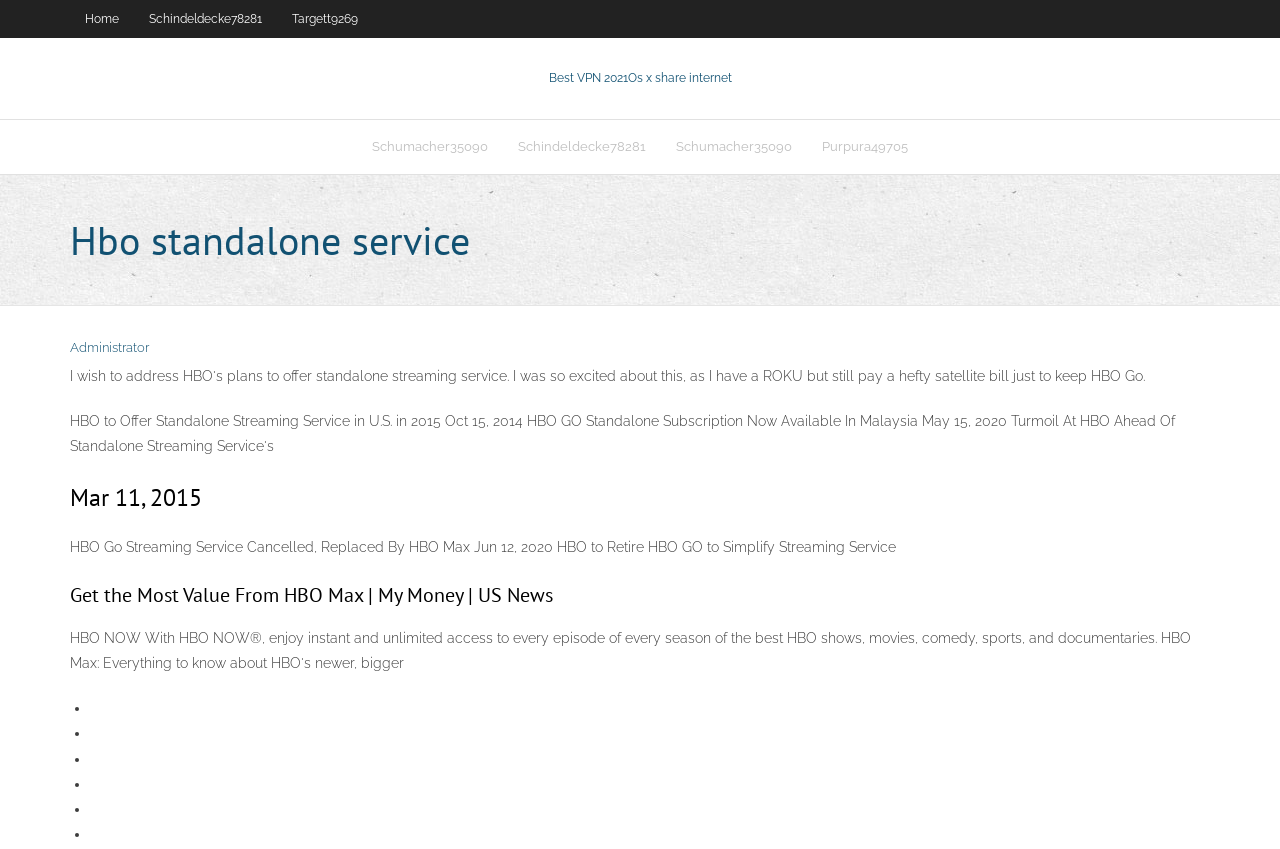Show the bounding box coordinates of the region that should be clicked to follow the instruction: "Visit Schumacher35090."

[0.279, 0.142, 0.393, 0.204]